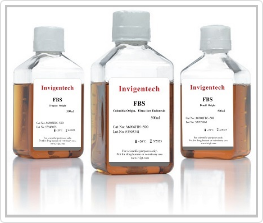What is the purpose of the product?
Analyze the screenshot and provide a detailed answer to the question.

The labels on the bottles indicate that these products are for research use only, which suggests that the Fetal Bovine Serum (FBS) is intended for laboratory or scientific research purposes.